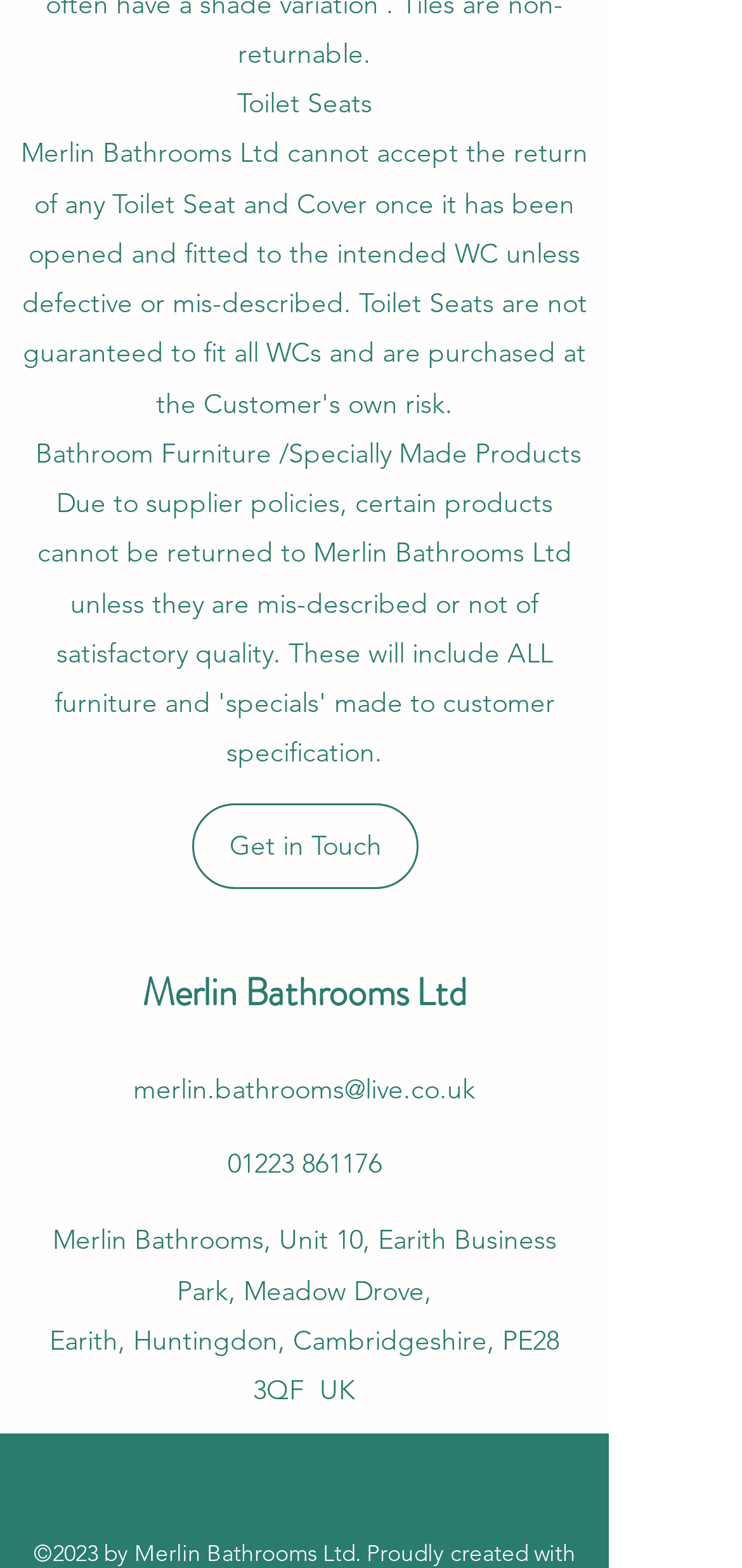Locate the bounding box coordinates of the element I should click to achieve the following instruction: "Visit the company's Facebook page".

[0.308, 0.941, 0.359, 0.966]